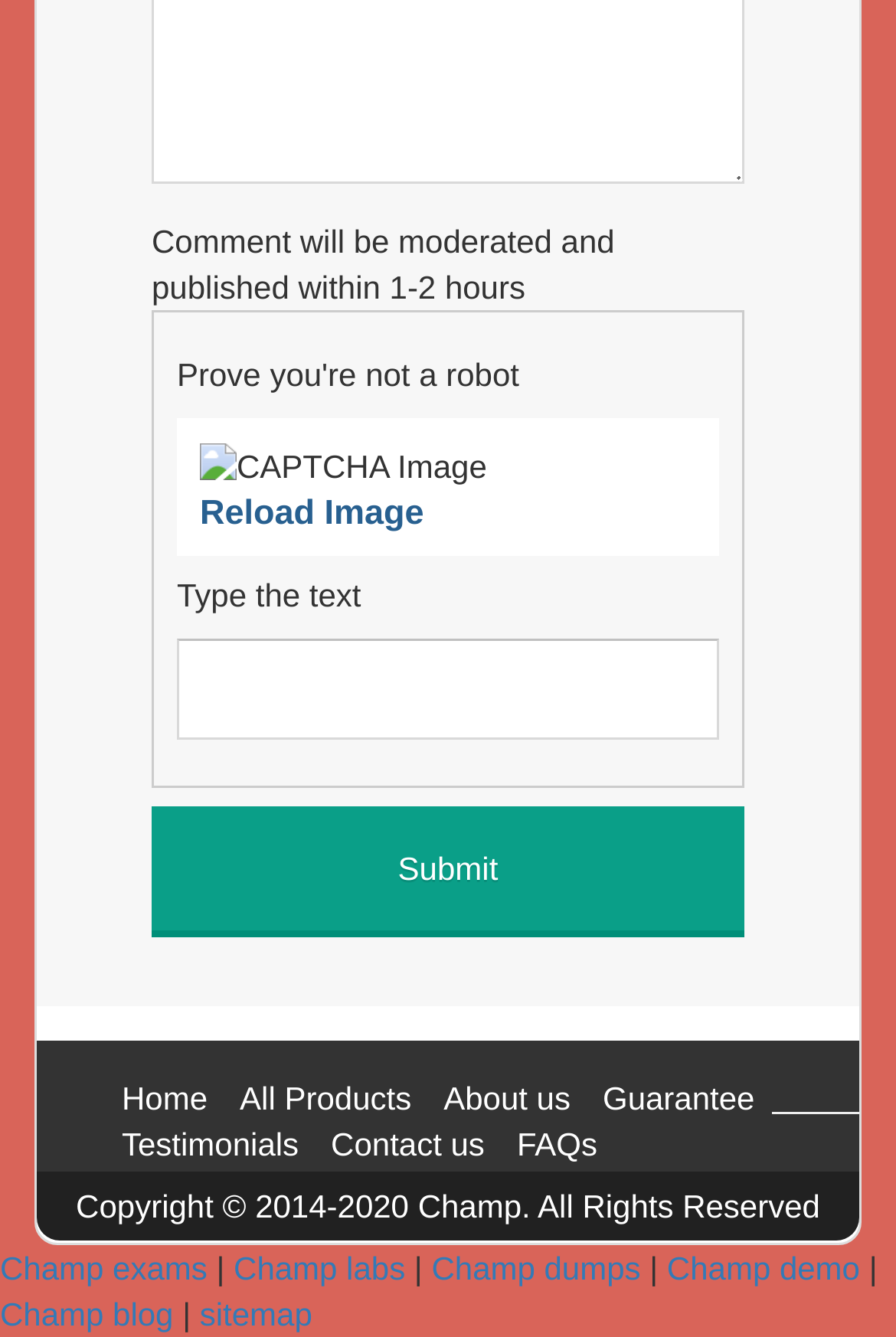Find the bounding box coordinates for the HTML element described as: "Here and Above". The coordinates should consist of four float values between 0 and 1, i.e., [left, top, right, bottom].

None